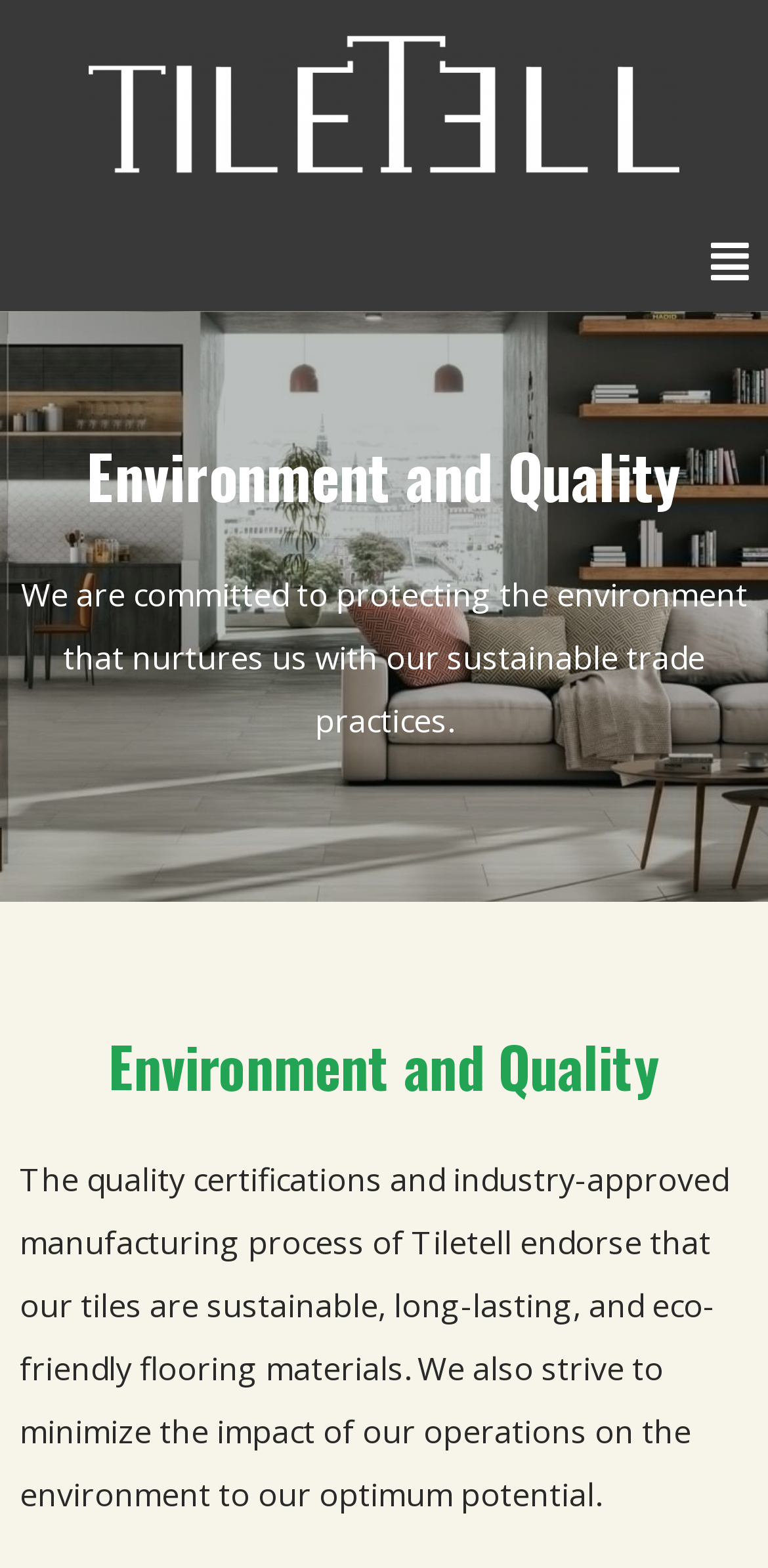What is the company's goal for its operations?
Please analyze the image and answer the question with as much detail as possible.

The company strives to minimize the impact of its operations on the environment to its optimum potential, as stated in the StaticText element.